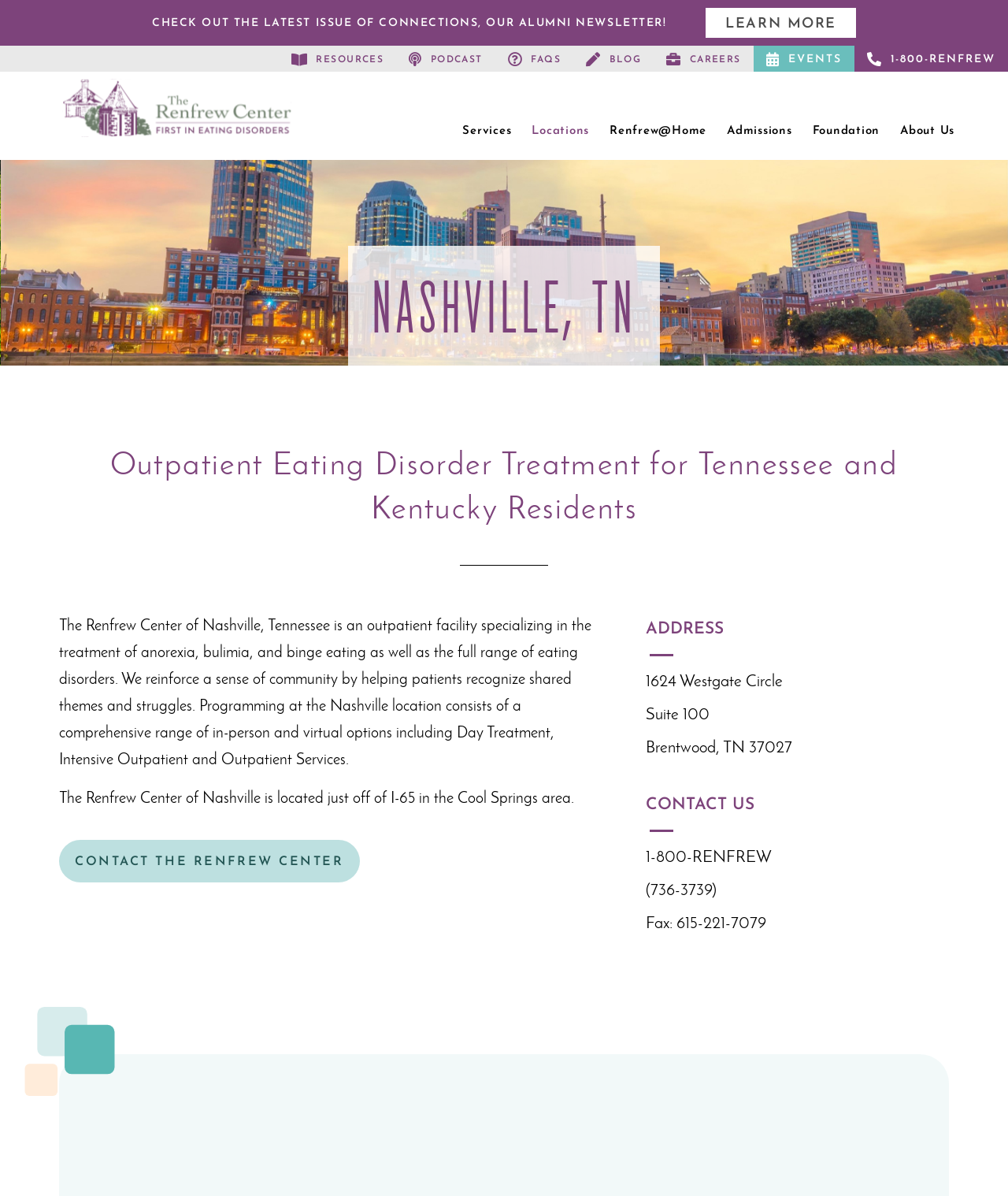Find the bounding box coordinates for the UI element that matches this description: "Podcast".

[0.393, 0.038, 0.491, 0.06]